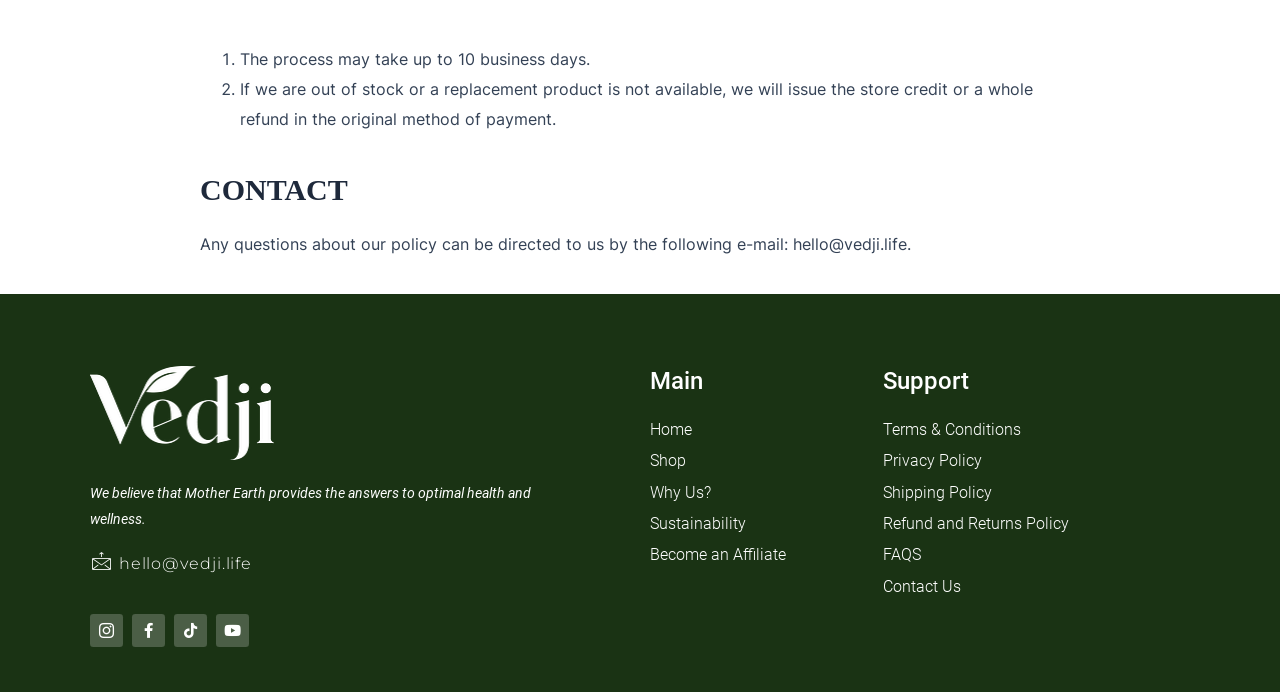What is the company's philosophy?
Identify the answer in the screenshot and reply with a single word or phrase.

Mother Earth provides optimal health